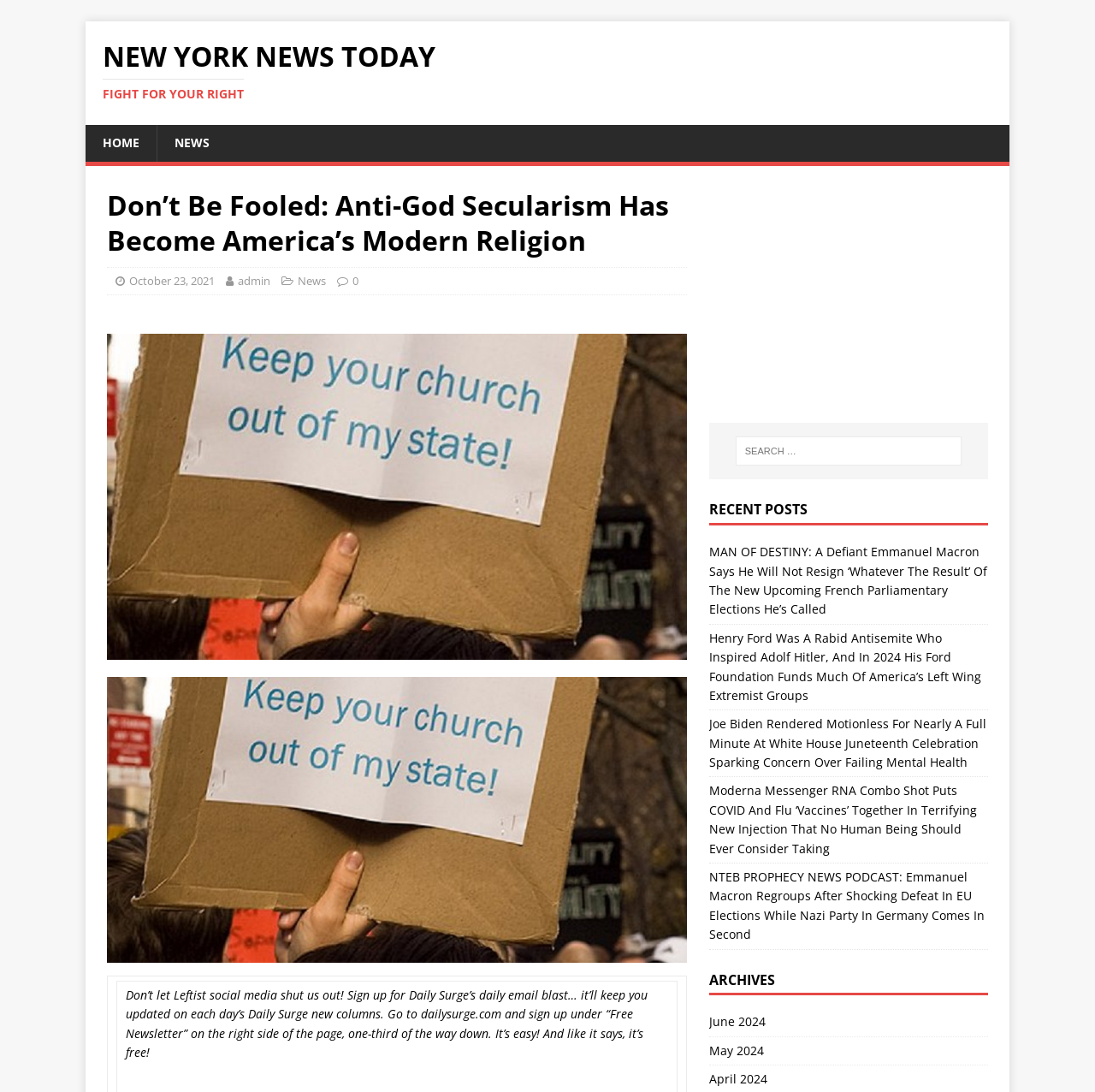Provide the bounding box coordinates for the specified HTML element described in this description: "October 23, 2021". The coordinates should be four float numbers ranging from 0 to 1, in the format [left, top, right, bottom].

[0.118, 0.25, 0.196, 0.264]